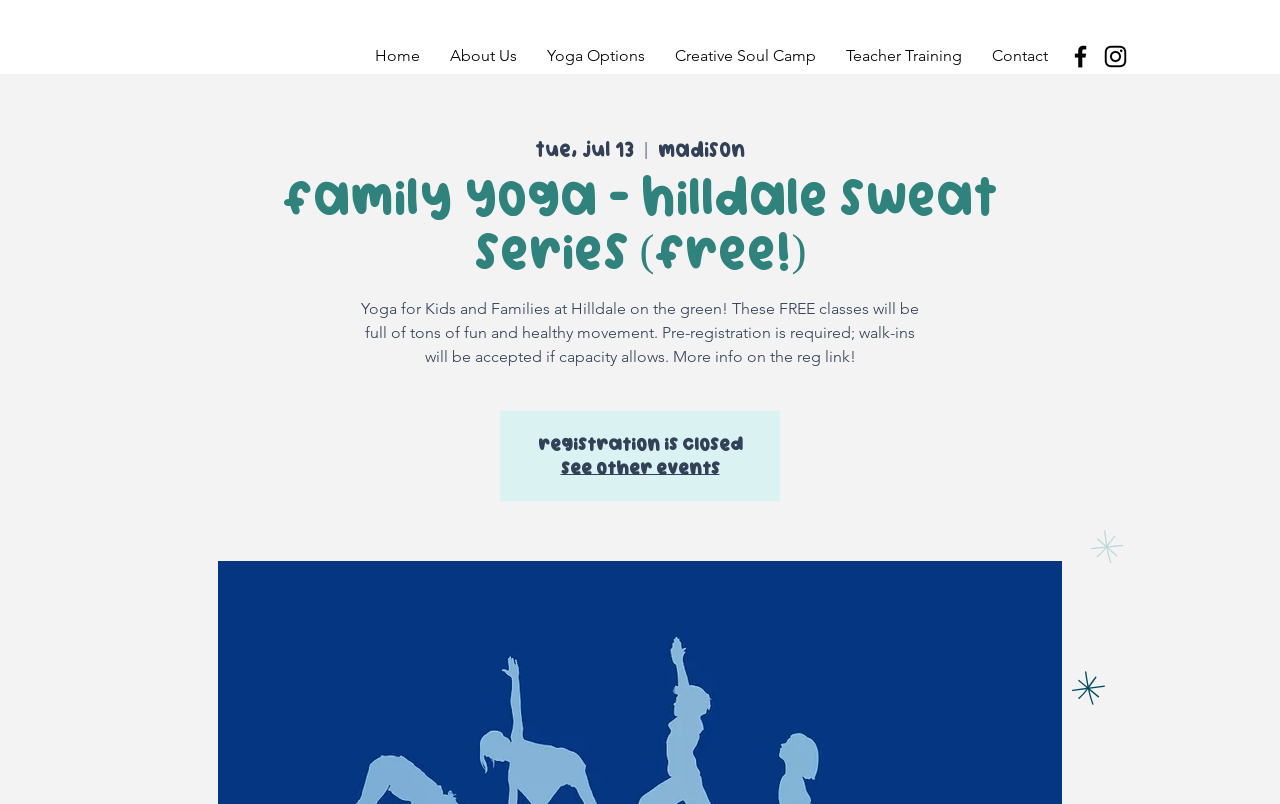Locate the bounding box coordinates of the clickable area needed to fulfill the instruction: "check social media on facebook".

[0.833, 0.052, 0.855, 0.088]